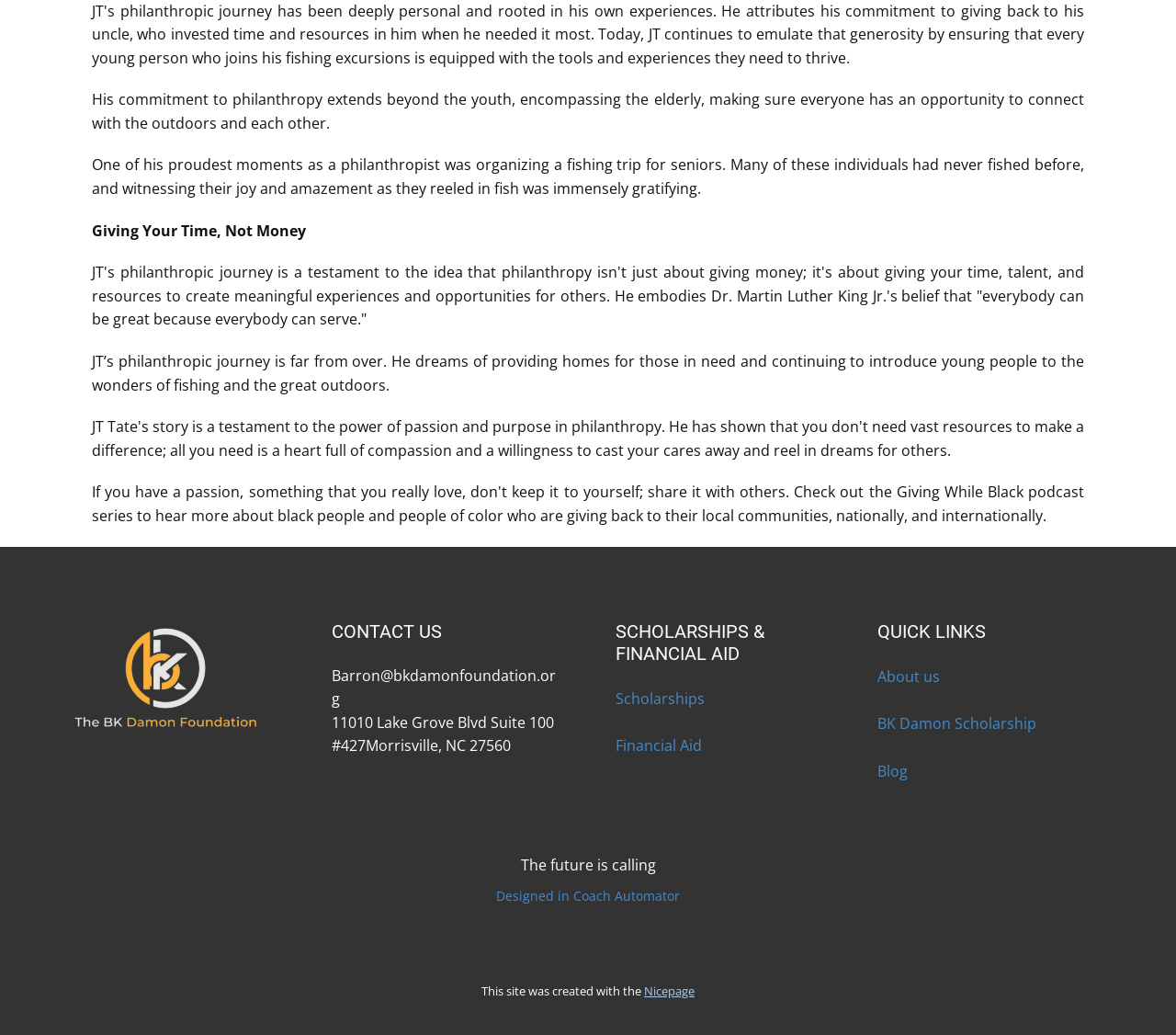Provide a thorough and detailed response to the question by examining the image: 
What is the contact email address?

The contact email address is mentioned in the 'CONTACT US' section of the webpage, which is located in the middle of the page.